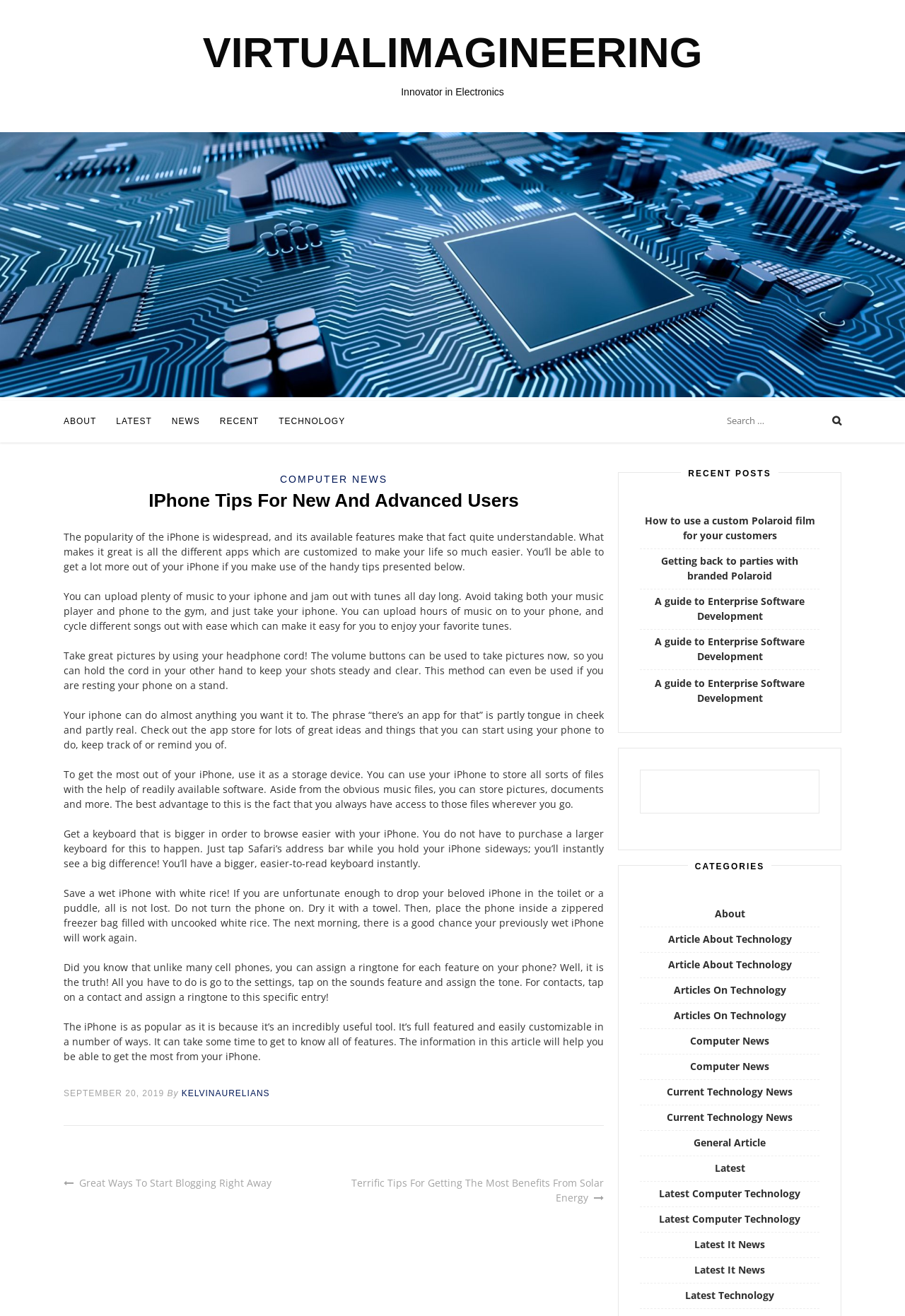Provide a brief response to the question using a single word or phrase: 
How many recent posts are listed?

5